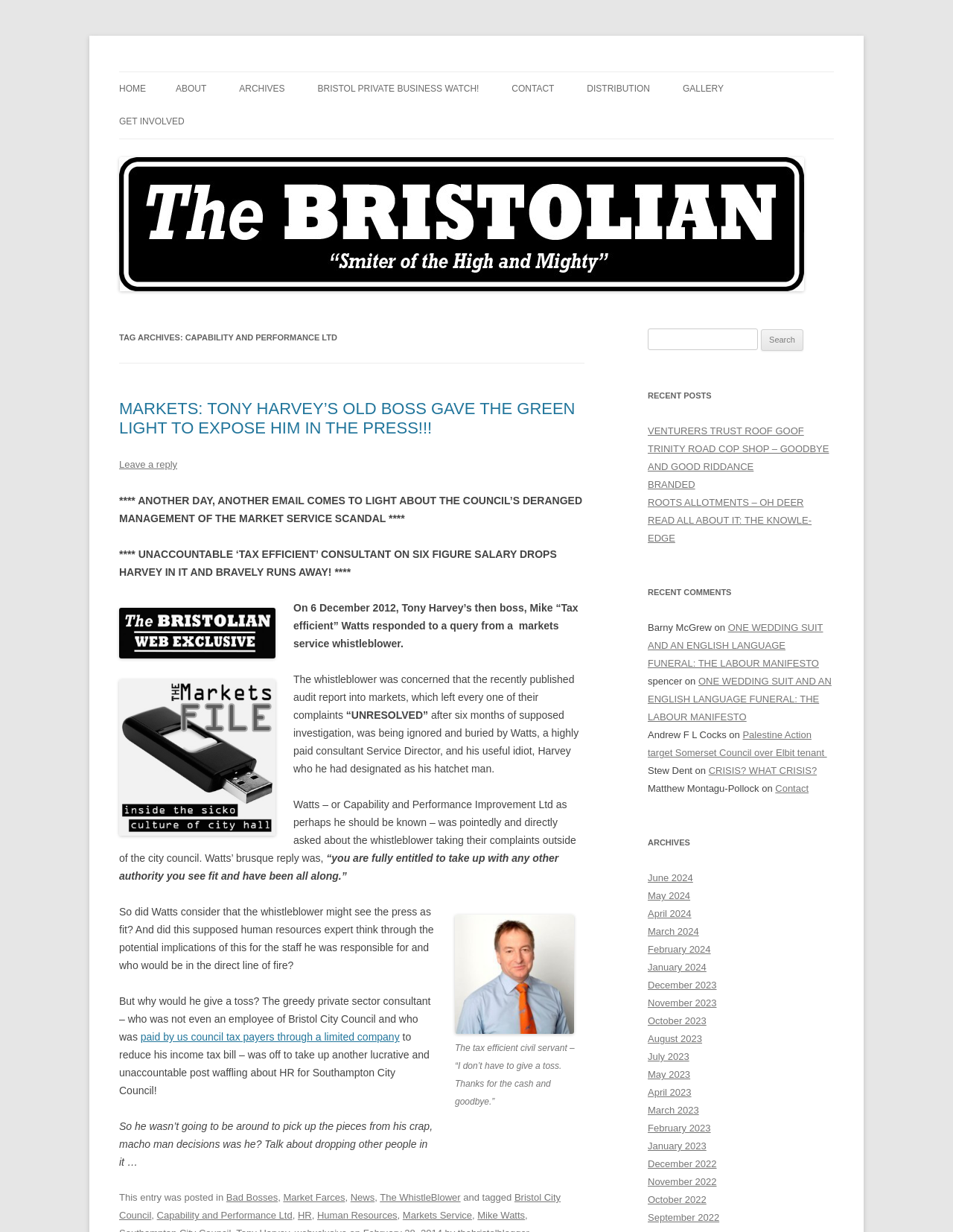Mark the bounding box of the element that matches the following description: "parent_node: Search for: name="s"".

[0.68, 0.266, 0.795, 0.284]